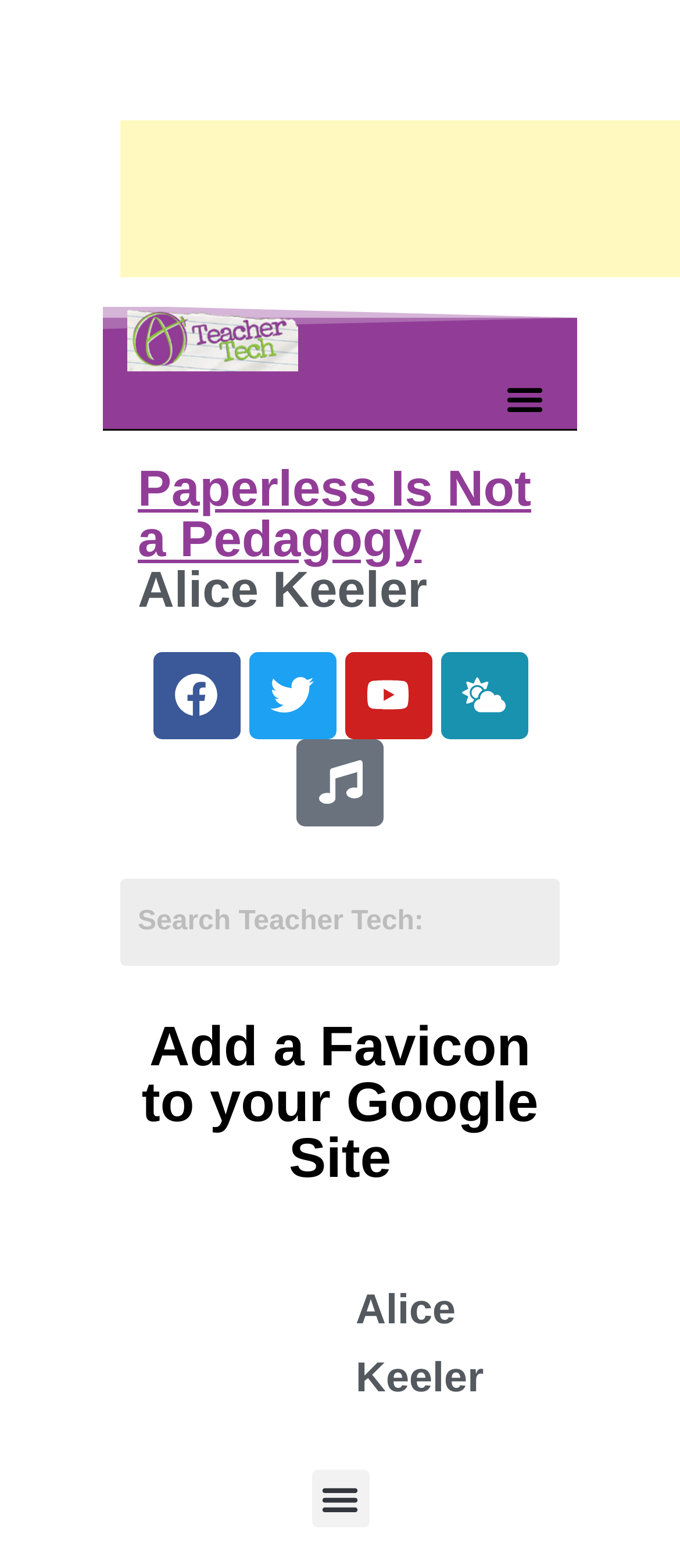Explain in detail what you observe on this webpage.

The webpage is titled "Add a Favicon to your Google Site - Teacher Tech with Alice Keeler". At the top, there is a logo image, and next to it, a link to the "Teacher Tech blog with Alice Keeler". On the right side of the top section, there is a menu toggle button. 

Below the top section, there are two headings, "Paperless Is Not a Pedagogy" and "Alice Keeler", which are positioned side by side. Underneath these headings, there are five social media links, including Facebook, Twitter, Youtube, Cloud-sun, and Music, each accompanied by an icon image. 

On the left side of the page, there is a search bar with a searchbox labeled "Search". To the right of the search bar, there is a heading "Add a Favicon to your Google Site". At the bottom of the page, there is another heading "Alice Keeler" and a menu toggle button, similar to the one at the top.